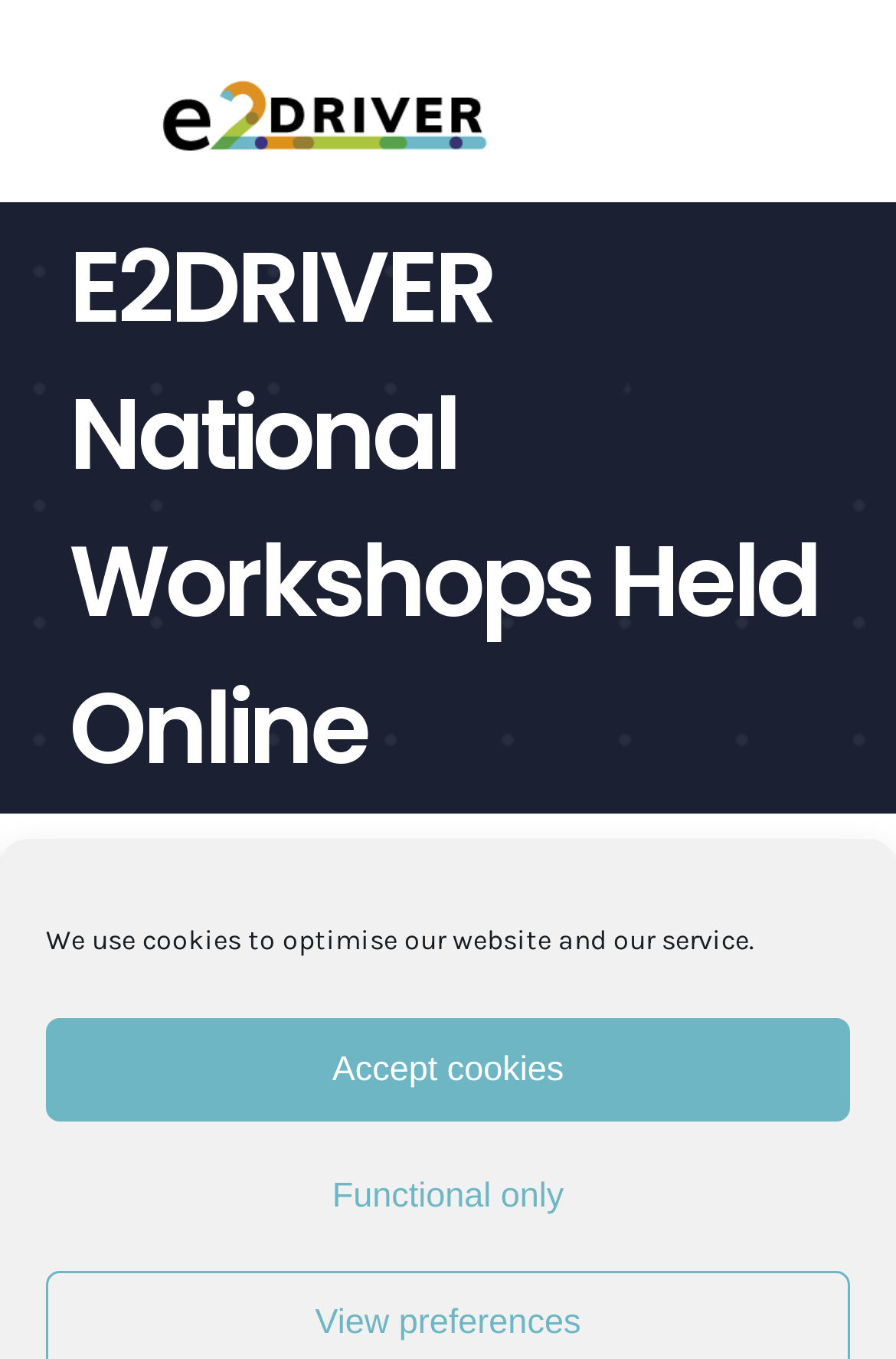What is the logo of this website?
Based on the image content, provide your answer in one word or a short phrase.

E2DRIVER Logo